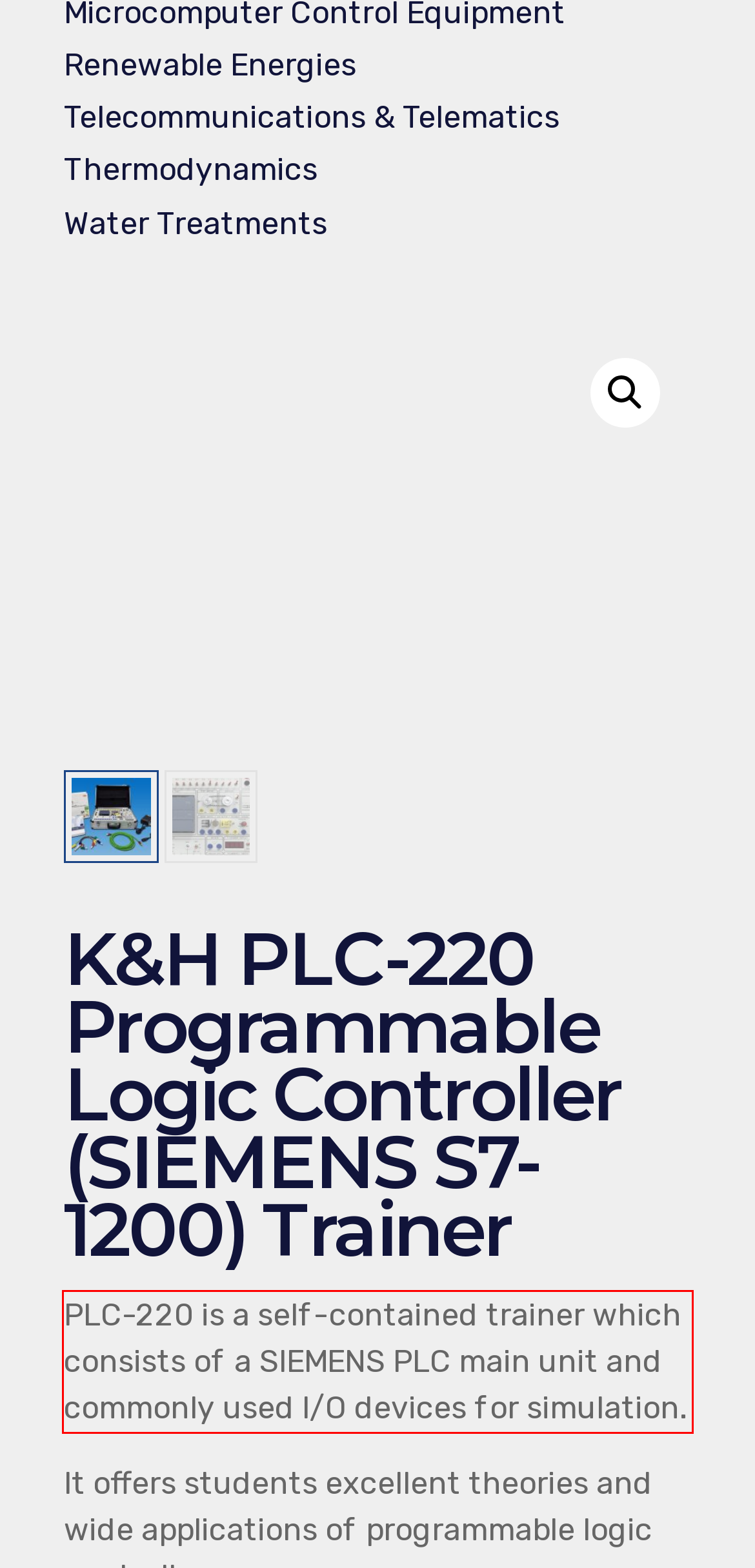Given the screenshot of the webpage, identify the red bounding box, and recognize the text content inside that red bounding box.

PLC-220 is a self-contained trainer which consists of a SIEMENS PLC main unit and commonly used I/O devices for simulation.